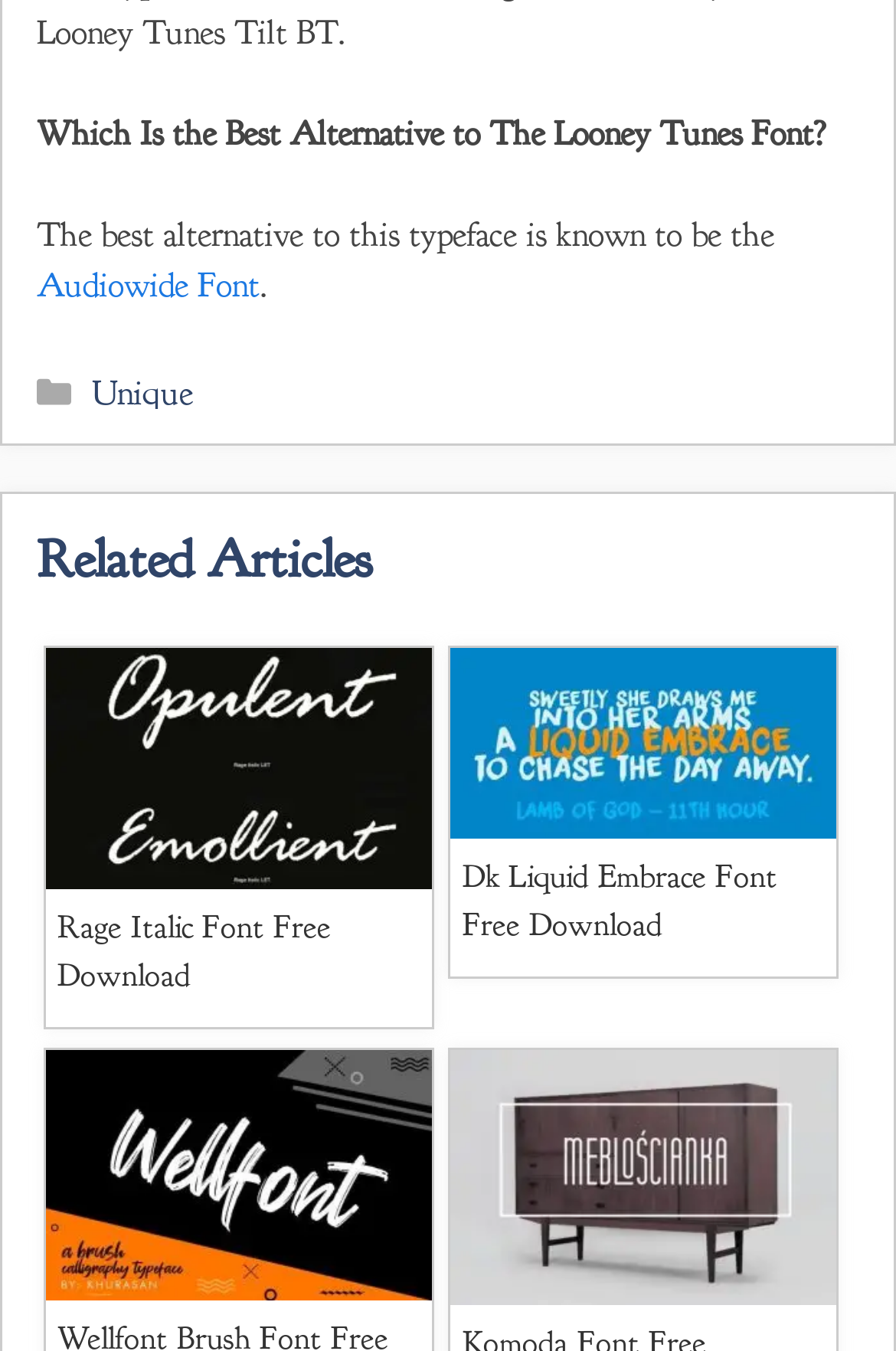What is the category of the post?
Please provide a detailed and thorough answer to the question.

The webpage has a footer section with a link to 'Categories' and a sub-link to 'Unique', indicating that the post belongs to the 'Unique' category.